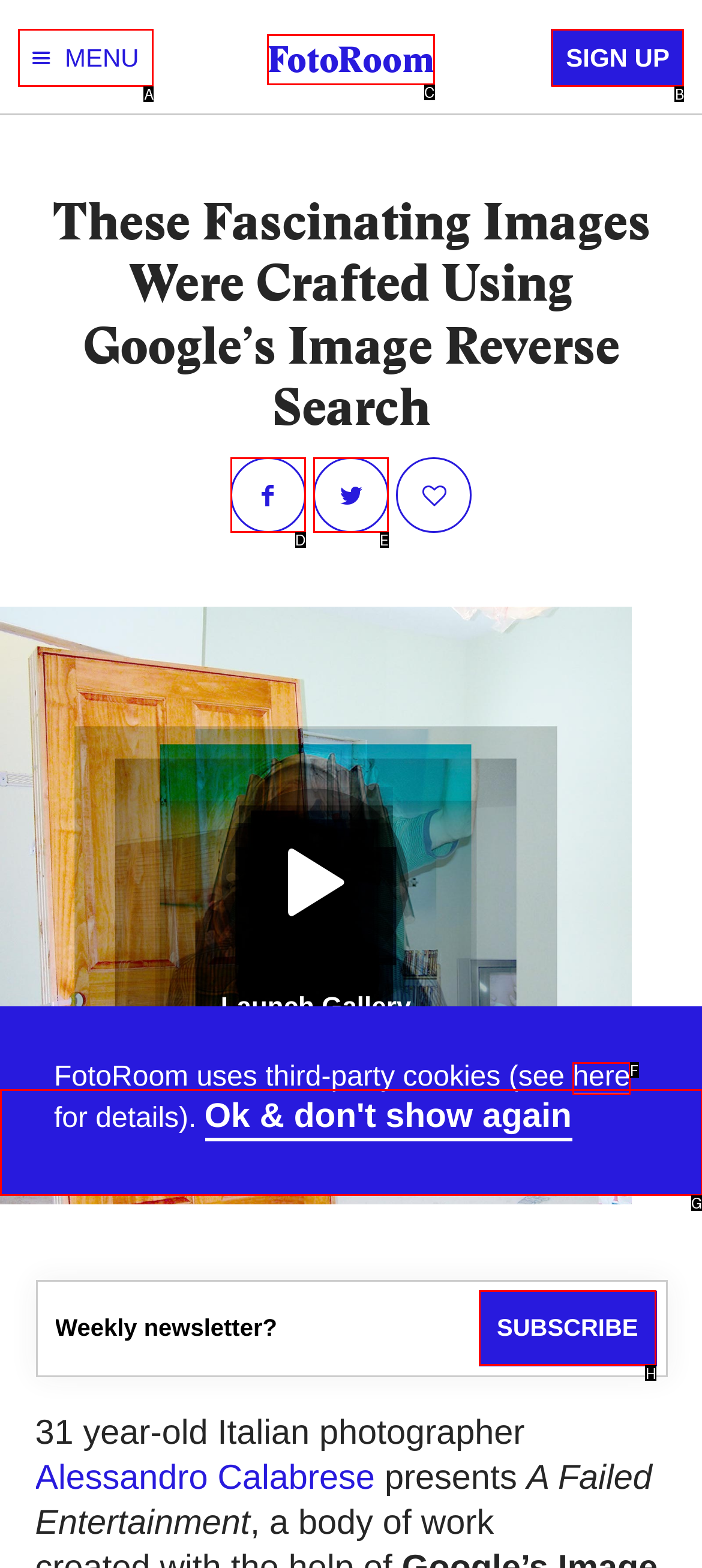Pinpoint the HTML element that fits the description: Menu
Answer by providing the letter of the correct option.

A